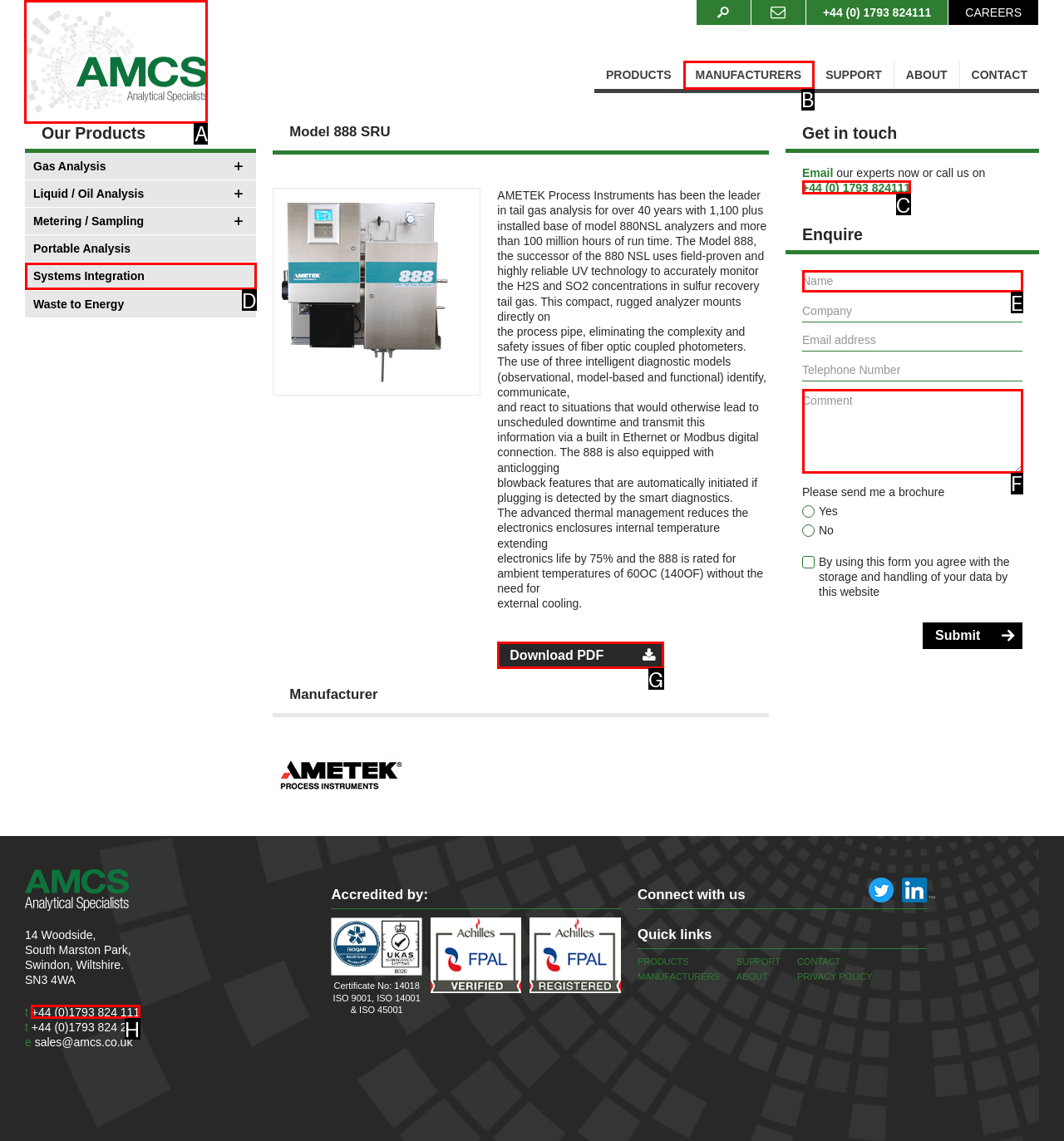Find the option you need to click to complete the following instruction: Click the 'Home' link
Answer with the corresponding letter from the choices given directly.

A